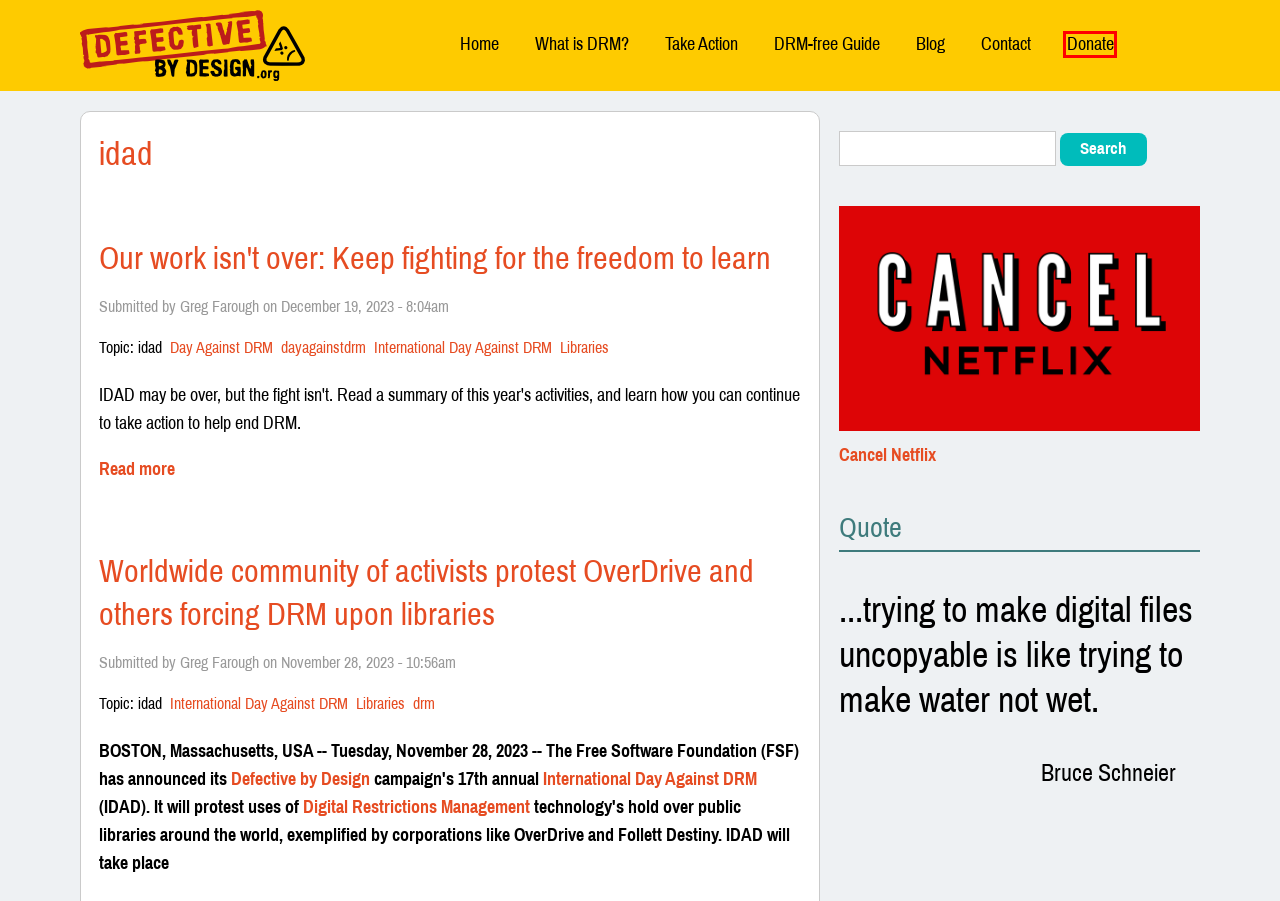You are presented with a screenshot of a webpage that includes a red bounding box around an element. Determine which webpage description best matches the page that results from clicking the element within the red bounding box. Here are the candidates:
A. International Day Against DRM (IDAD) - Save the Libraries! - December 8, 2023 | Defective by Design
B. Support Defective by Design | Free Software Foundation
C. Various Licenses and Comments about Them
- GNU Project - Free Software Foundation
D. The GNU Operating System and the Free Software Movement
E. Is the FSF on Twitter? — Free Software Foundation — Working together for free software
F. Upgrade from Windows — Free Software Foundation — Working together for free software
G. Front Page — Free Software Foundation — working together for free software
H. We oppose DRM. | Defective by Design

B